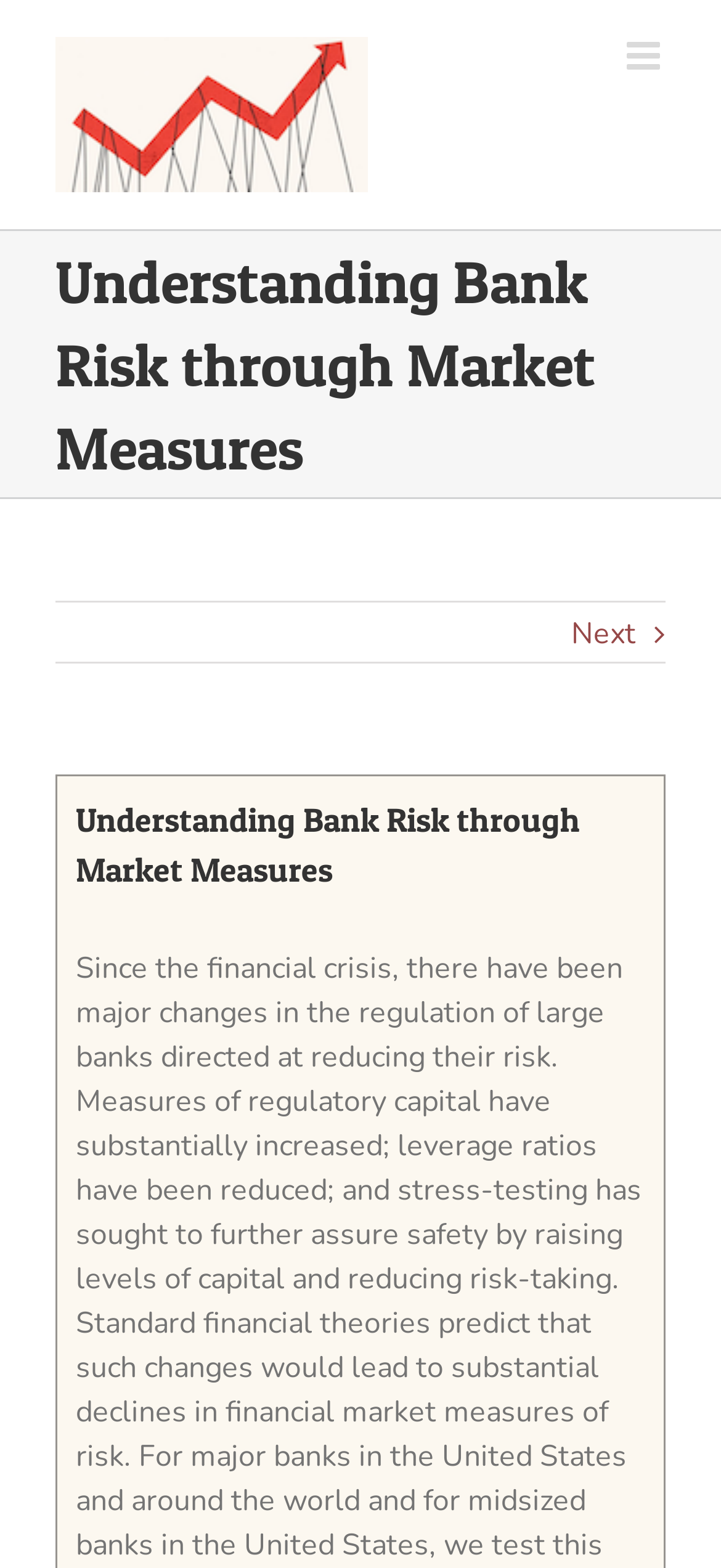Calculate the bounding box coordinates for the UI element based on the following description: "Next". Ensure the coordinates are four float numbers between 0 and 1, i.e., [left, top, right, bottom].

[0.792, 0.385, 0.882, 0.425]